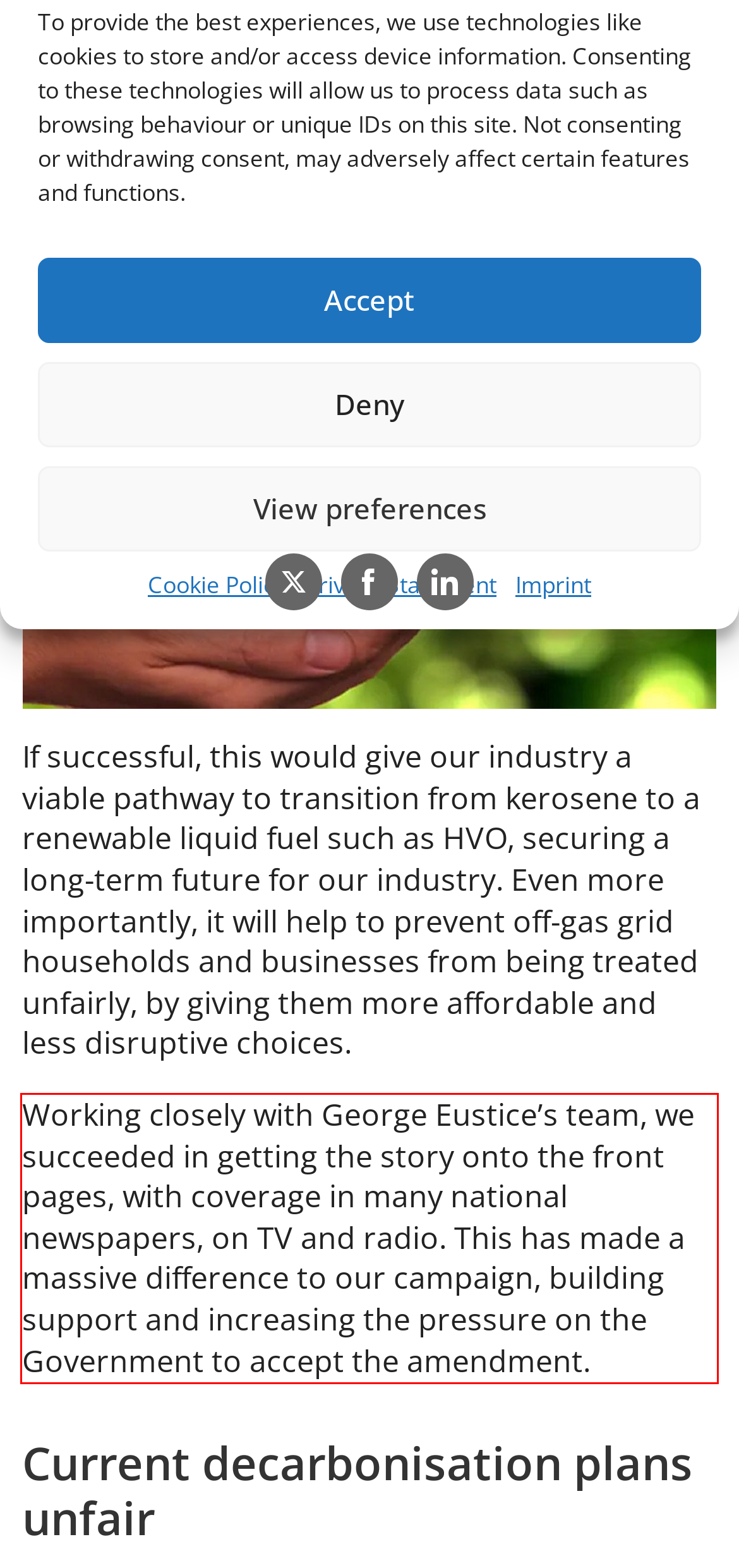Look at the provided screenshot of the webpage and perform OCR on the text within the red bounding box.

Working closely with George Eustice’s team, we succeeded in getting the story onto the front pages, with coverage in many national newspapers, on TV and radio. This has made a massive difference to our campaign, building support and increasing the pressure on the Government to accept the amendment.